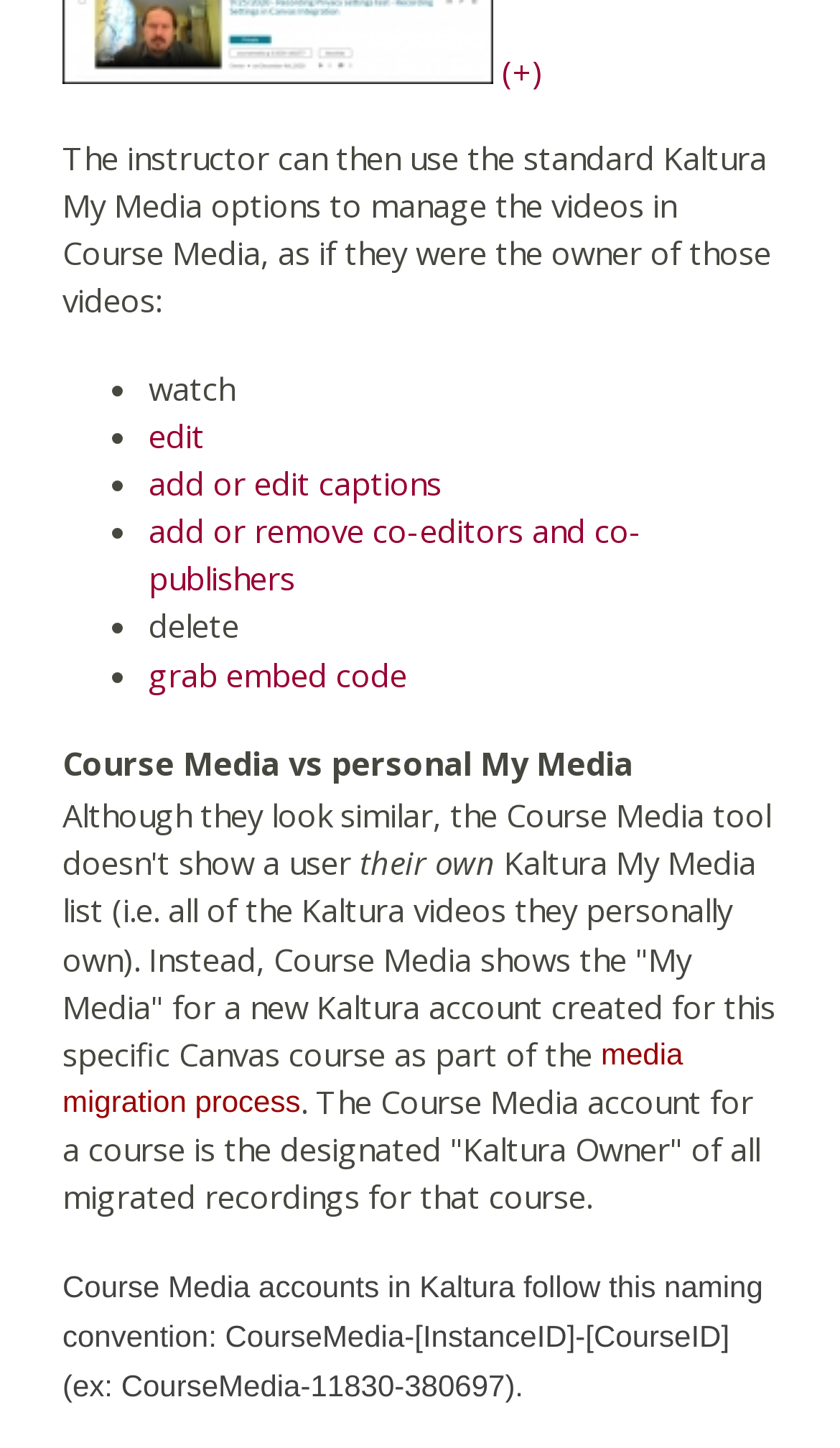Give a one-word or one-phrase response to the question:
How are Course Media accounts named?

CourseMedia-[InstanceID]-[CourseID]